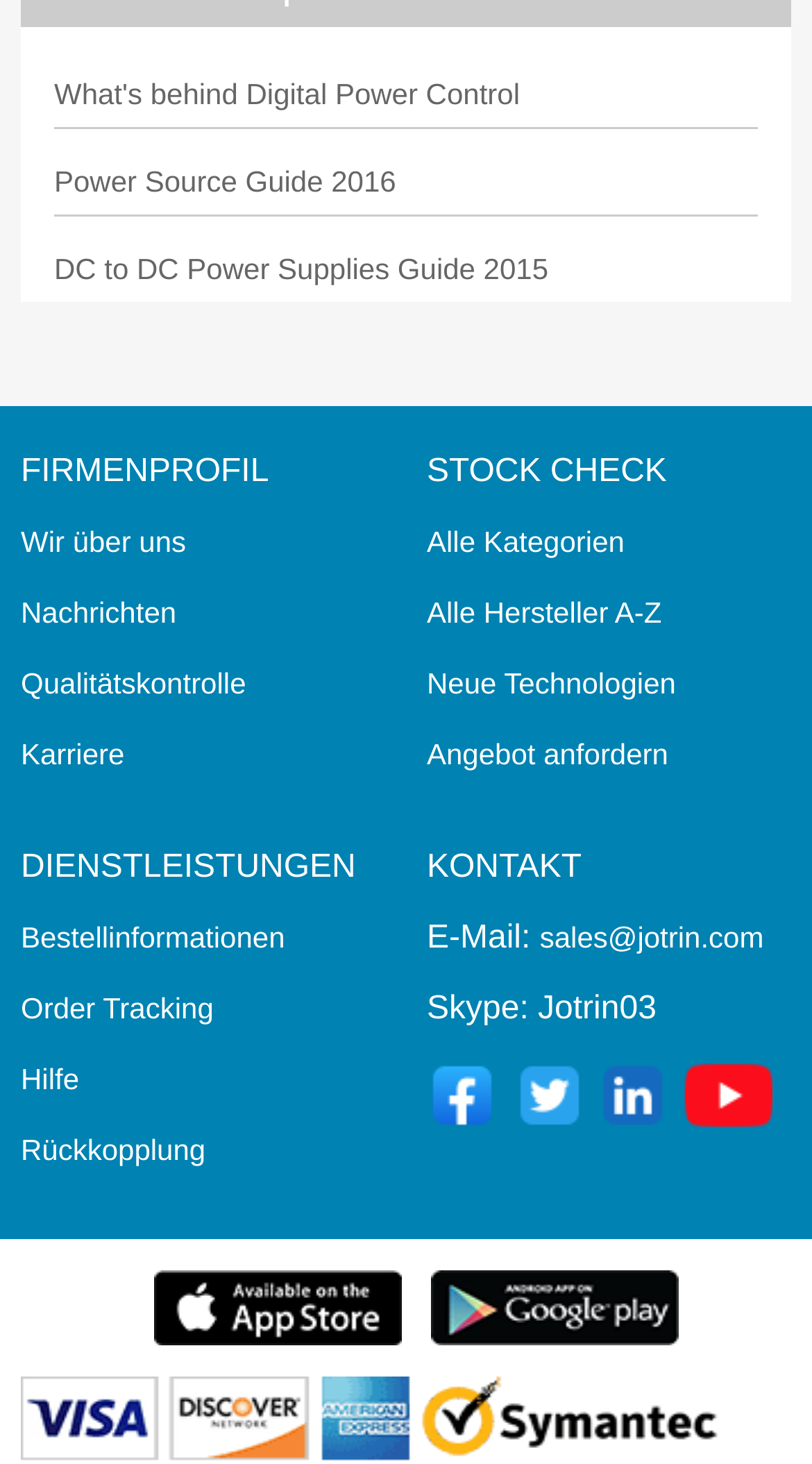Please determine the bounding box coordinates of the element's region to click in order to carry out the following instruction: "Click the Facebook link". The coordinates should be four float numbers between 0 and 1, i.e., [left, top, right, bottom].

None